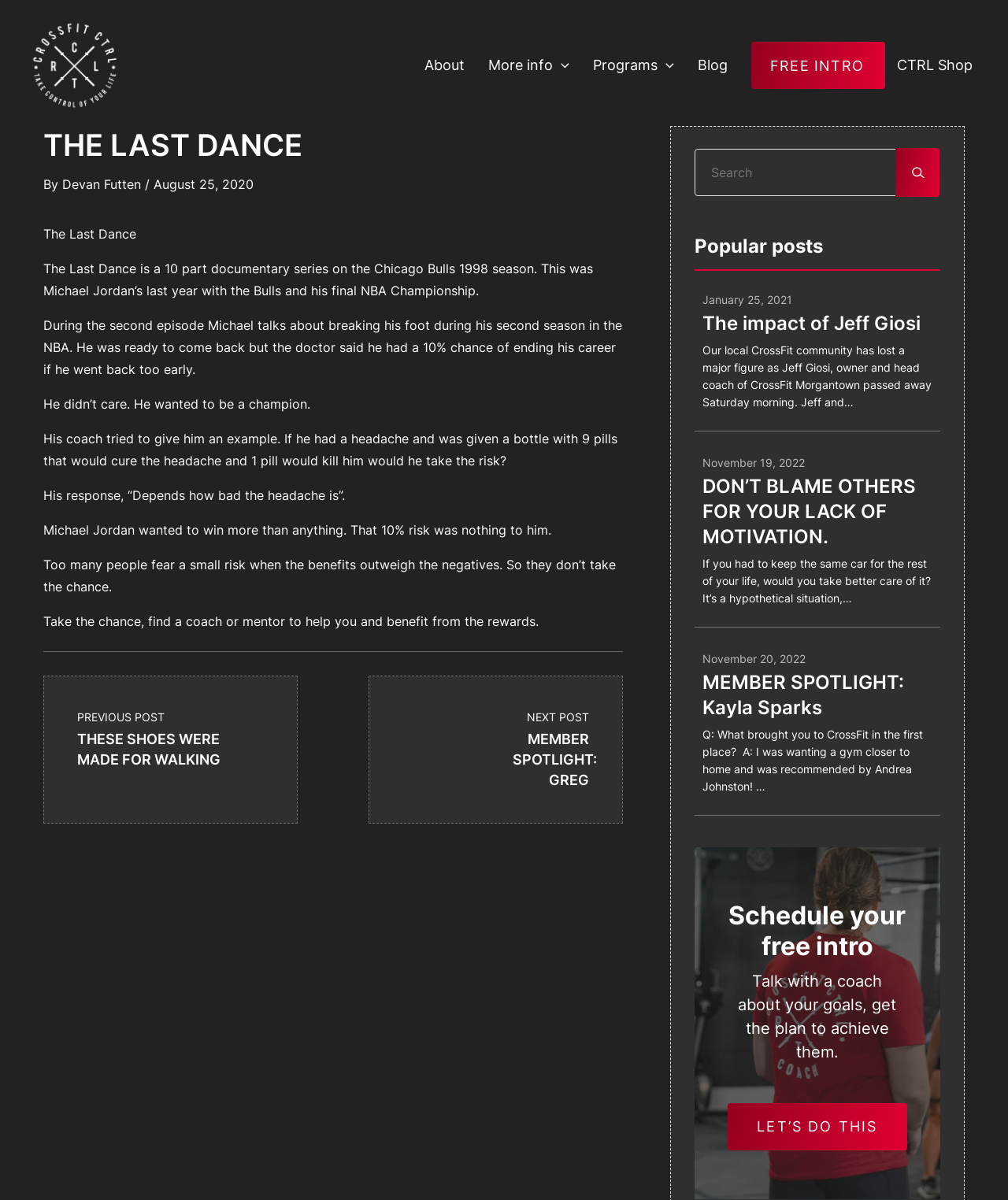What is the name of the documentary series?
Look at the image and provide a detailed response to the question.

The name of the documentary series is mentioned in the heading 'THE LAST DANCE' and also in the text 'The Last Dance is a 10 part documentary series on the Chicago Bulls 1998 season.'